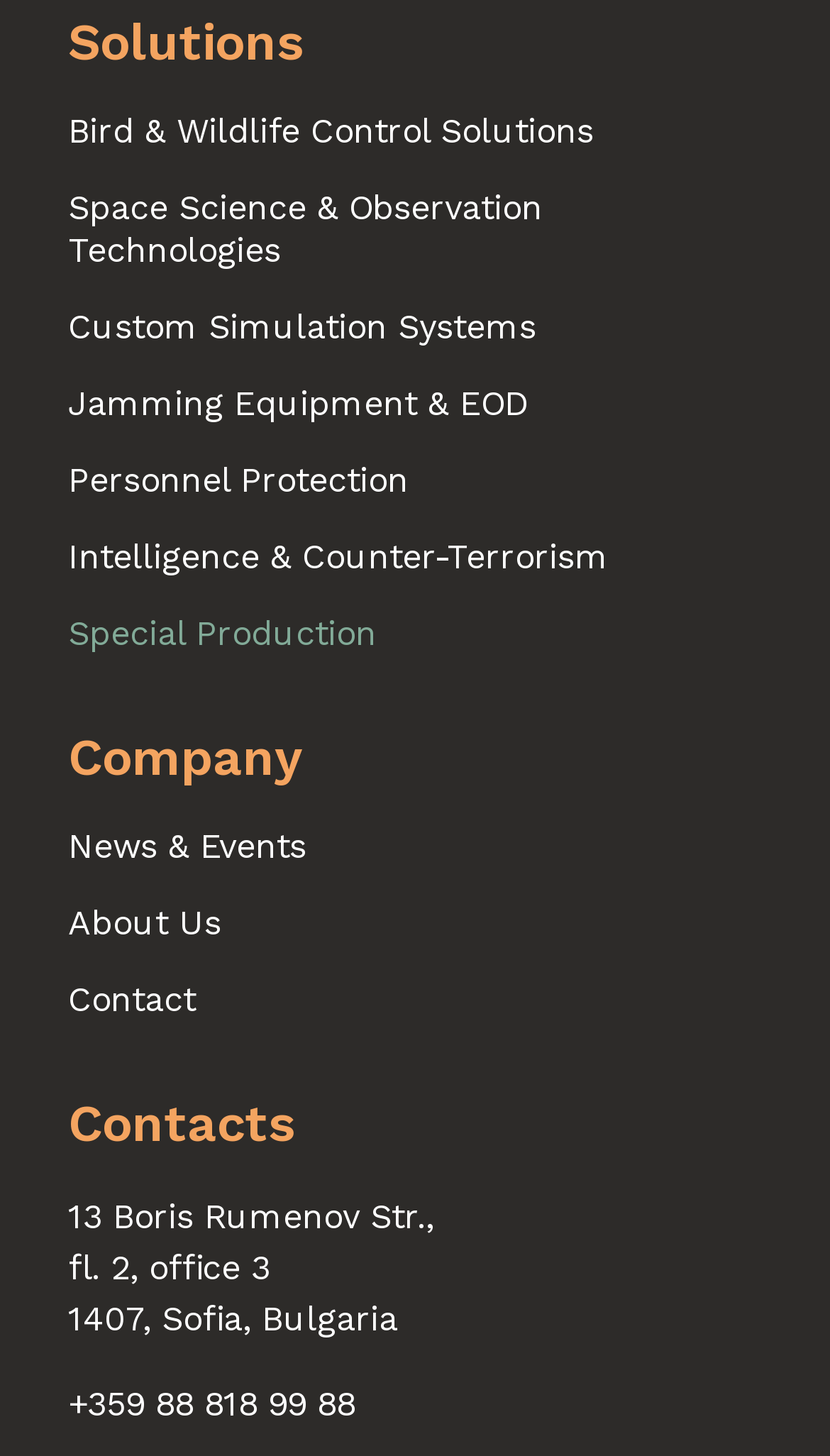What is the company's phone number?
Using the image as a reference, give an elaborate response to the question.

The webpage has a section labeled 'Contacts' which provides the company's contact information, including the phone number +359 88 818 99 88.